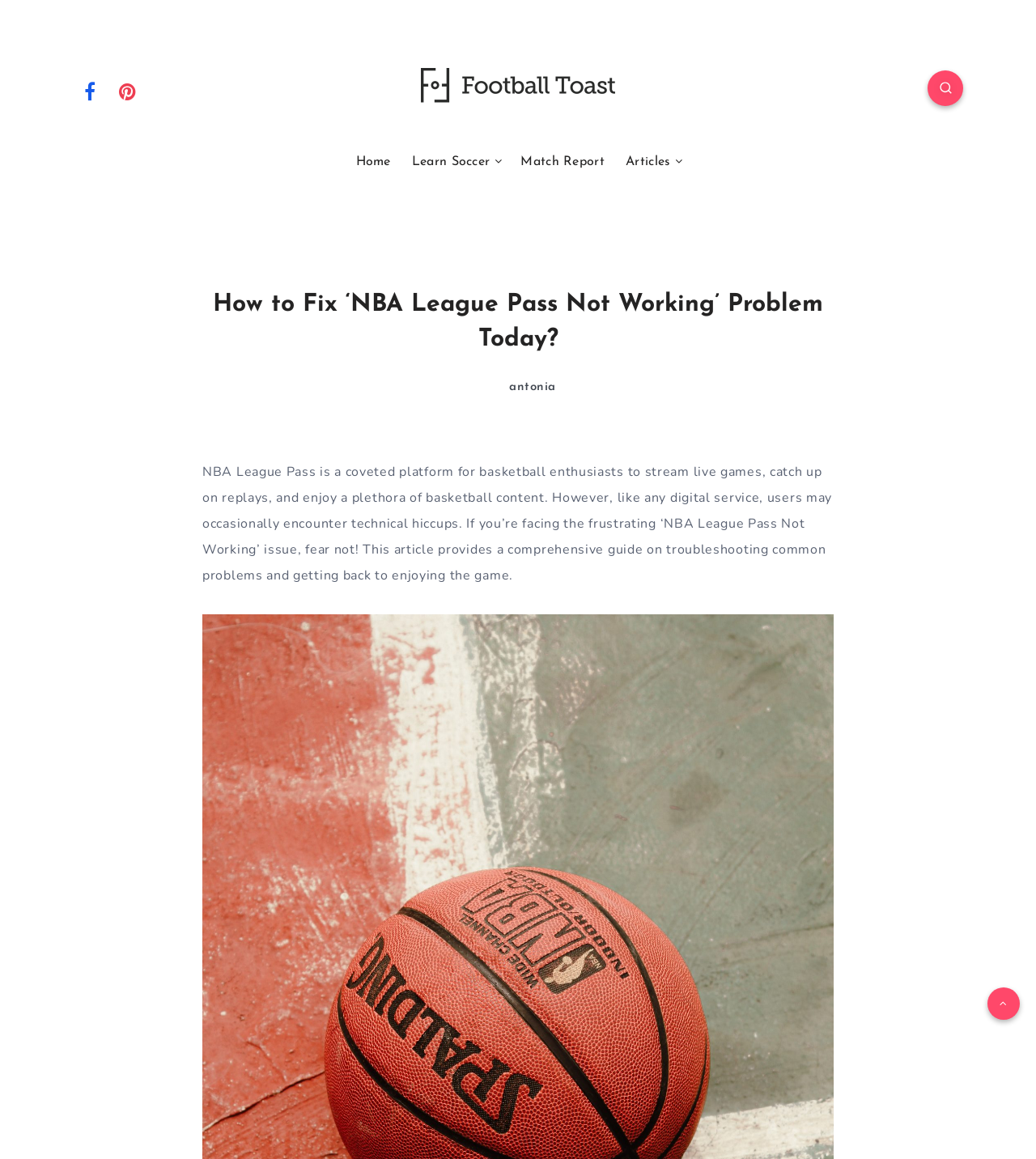Identify the title of the webpage and provide its text content.

How to Fix ‘NBA League Pass Not Working’ Problem Today?